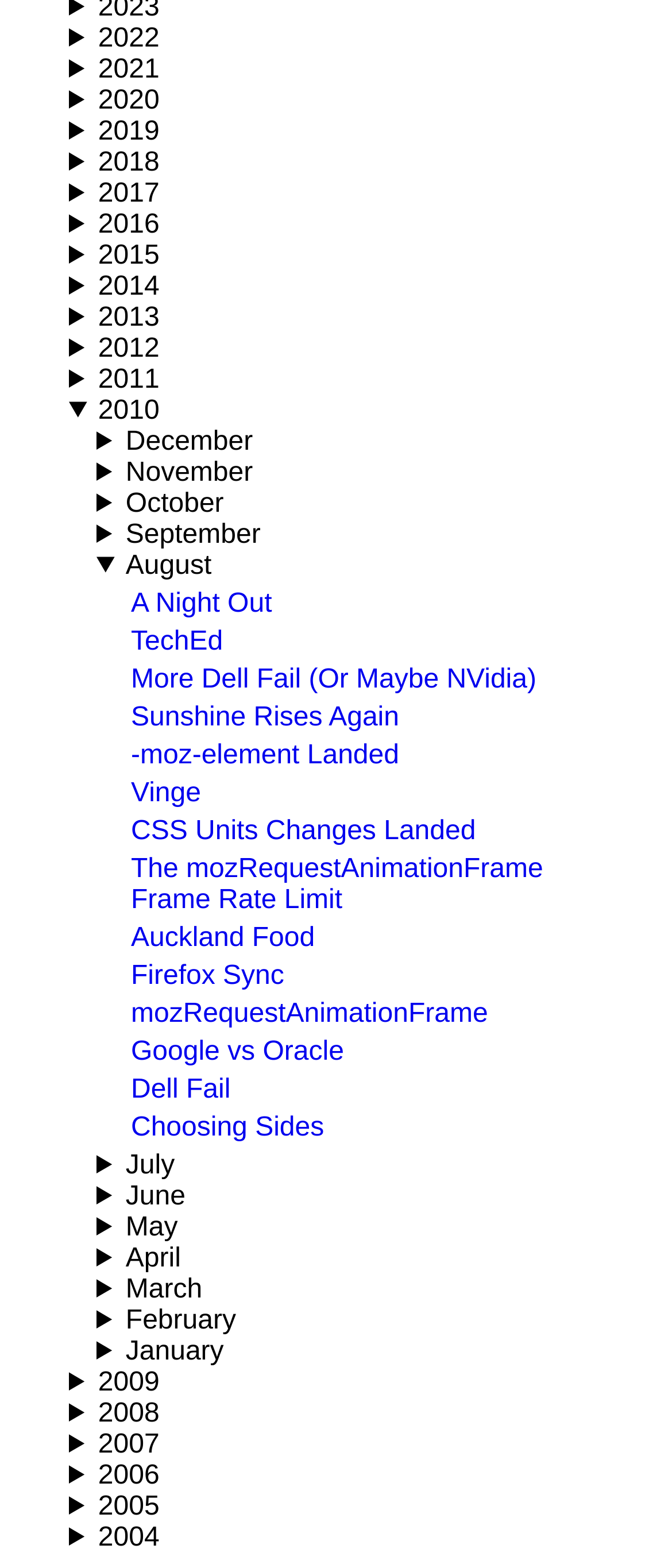Indicate the bounding box coordinates of the clickable region to achieve the following instruction: "Expand August."

[0.144, 0.352, 0.897, 0.372]